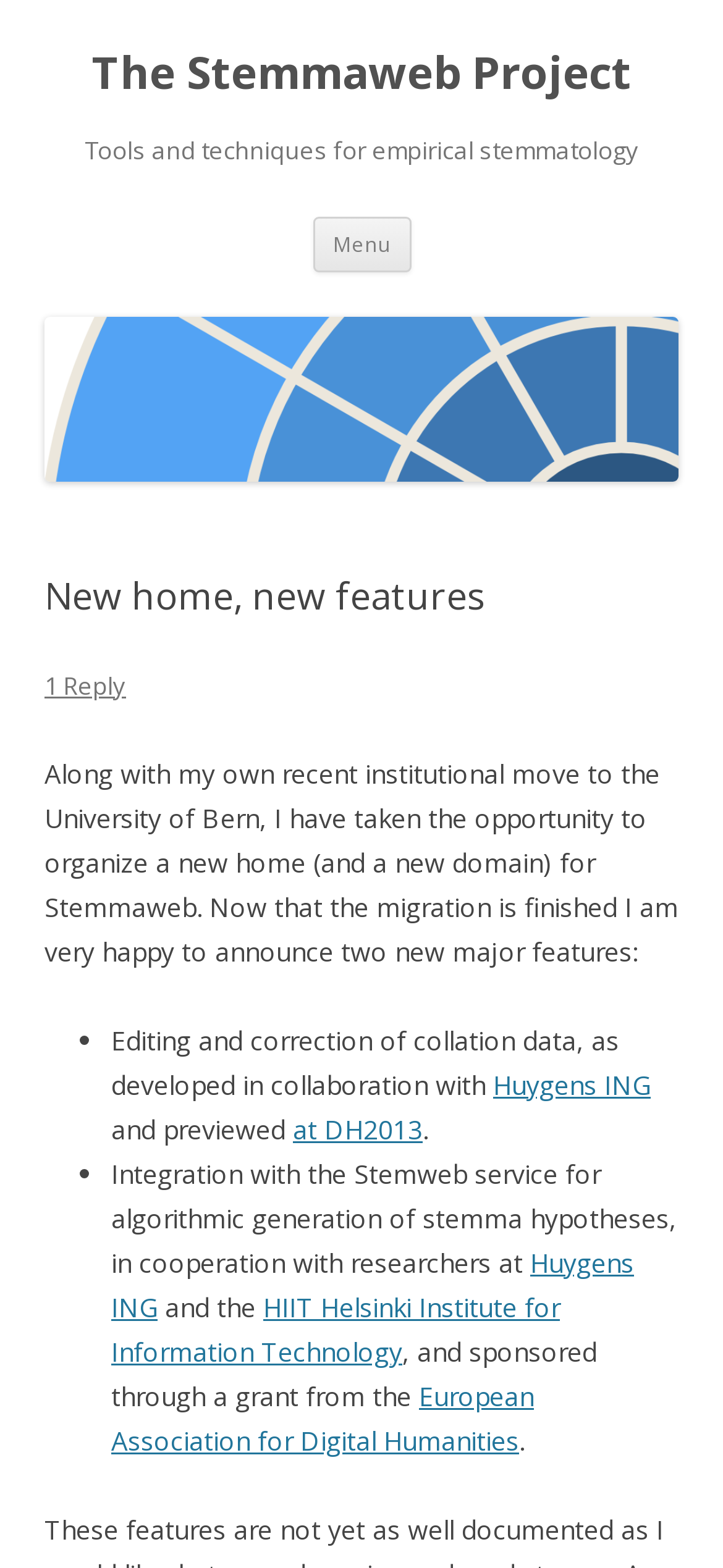Please answer the following question using a single word or phrase: 
What is the name of the project?

The Stemmaweb Project